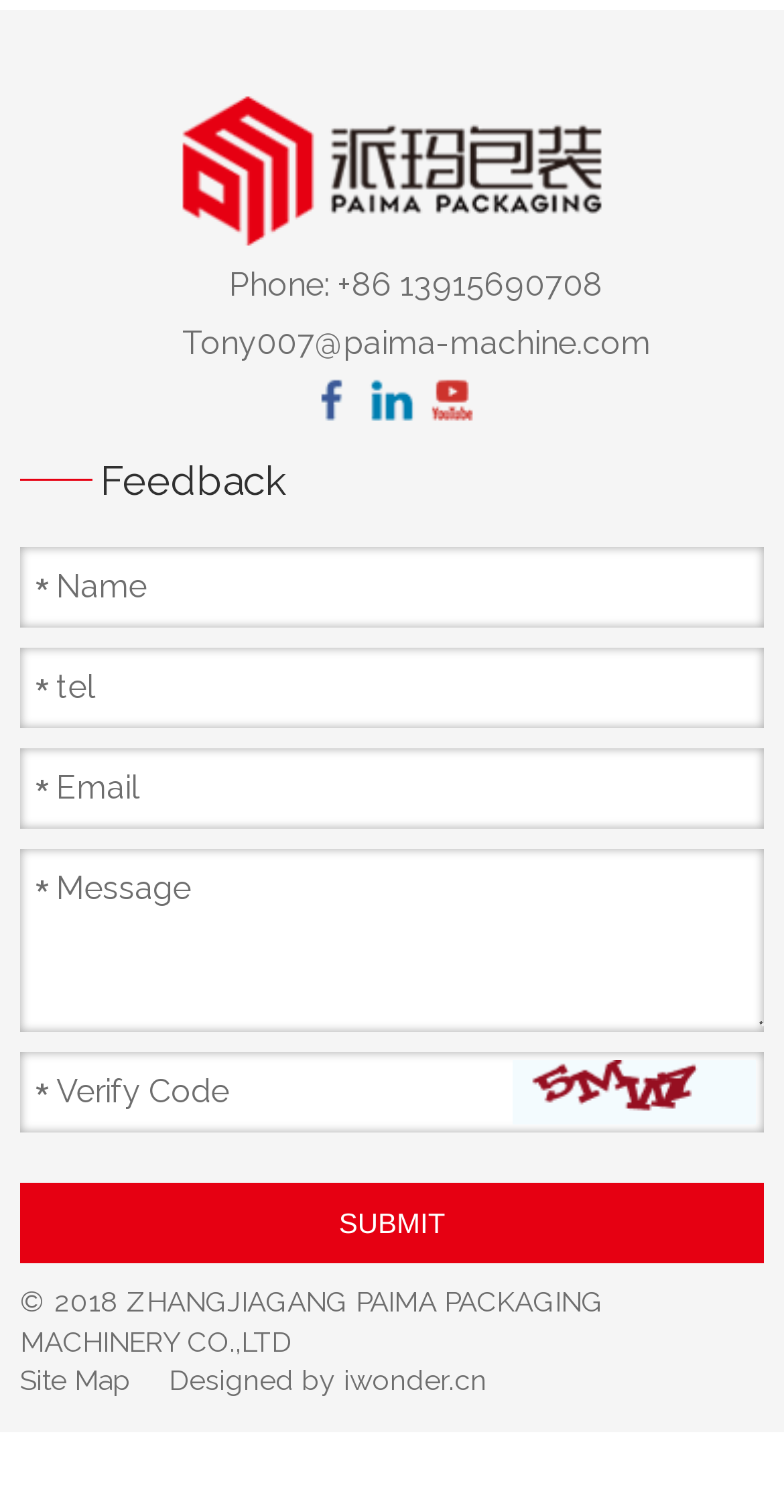Based on the element description parent_node: Message name="content", identify the bounding box coordinates for the UI element. The coordinates should be in the format (top-left x, top-left y, bottom-right x, bottom-right y) and within the 0 to 1 range.

[0.026, 0.561, 0.974, 0.678]